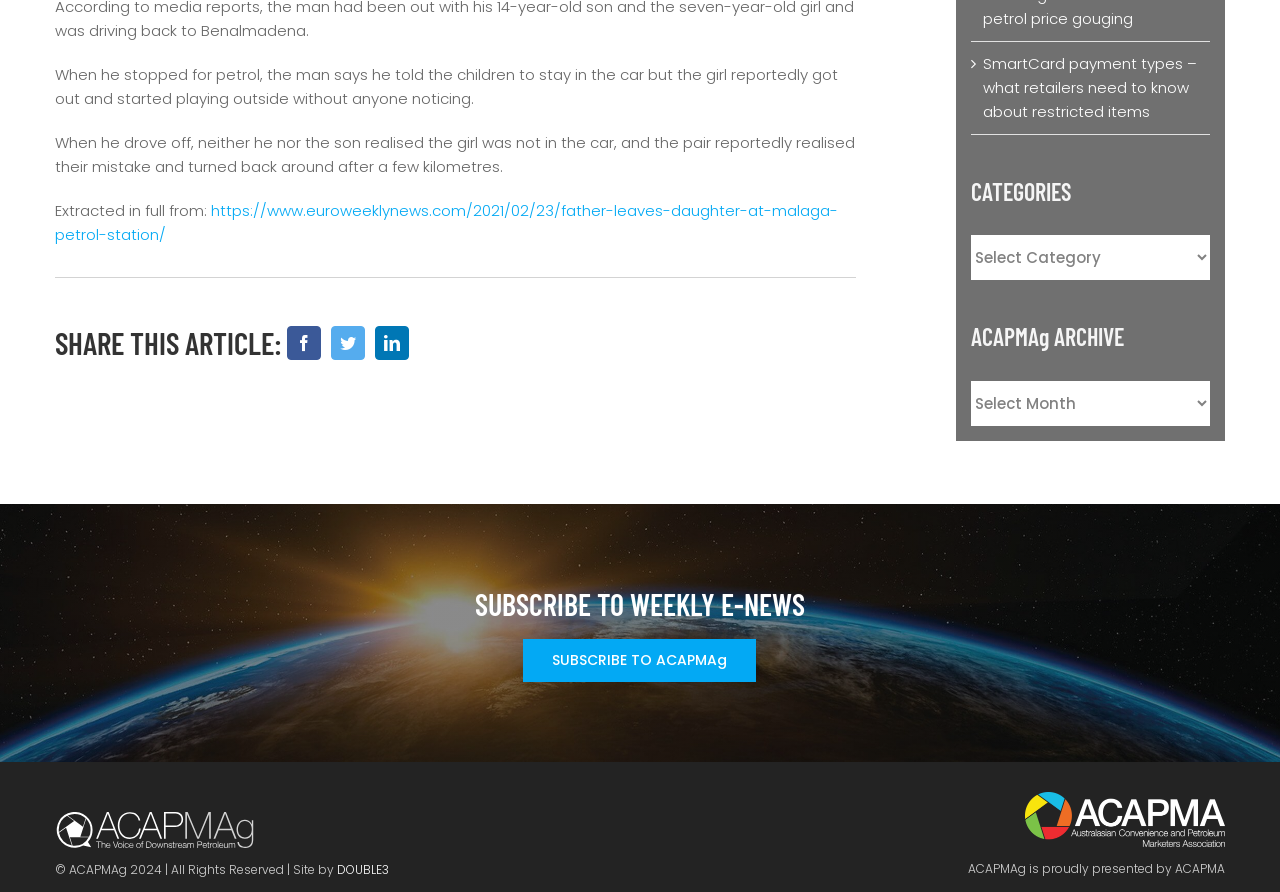Locate the bounding box coordinates of the element I should click to achieve the following instruction: "Visit the original source of the news article".

[0.043, 0.224, 0.655, 0.274]